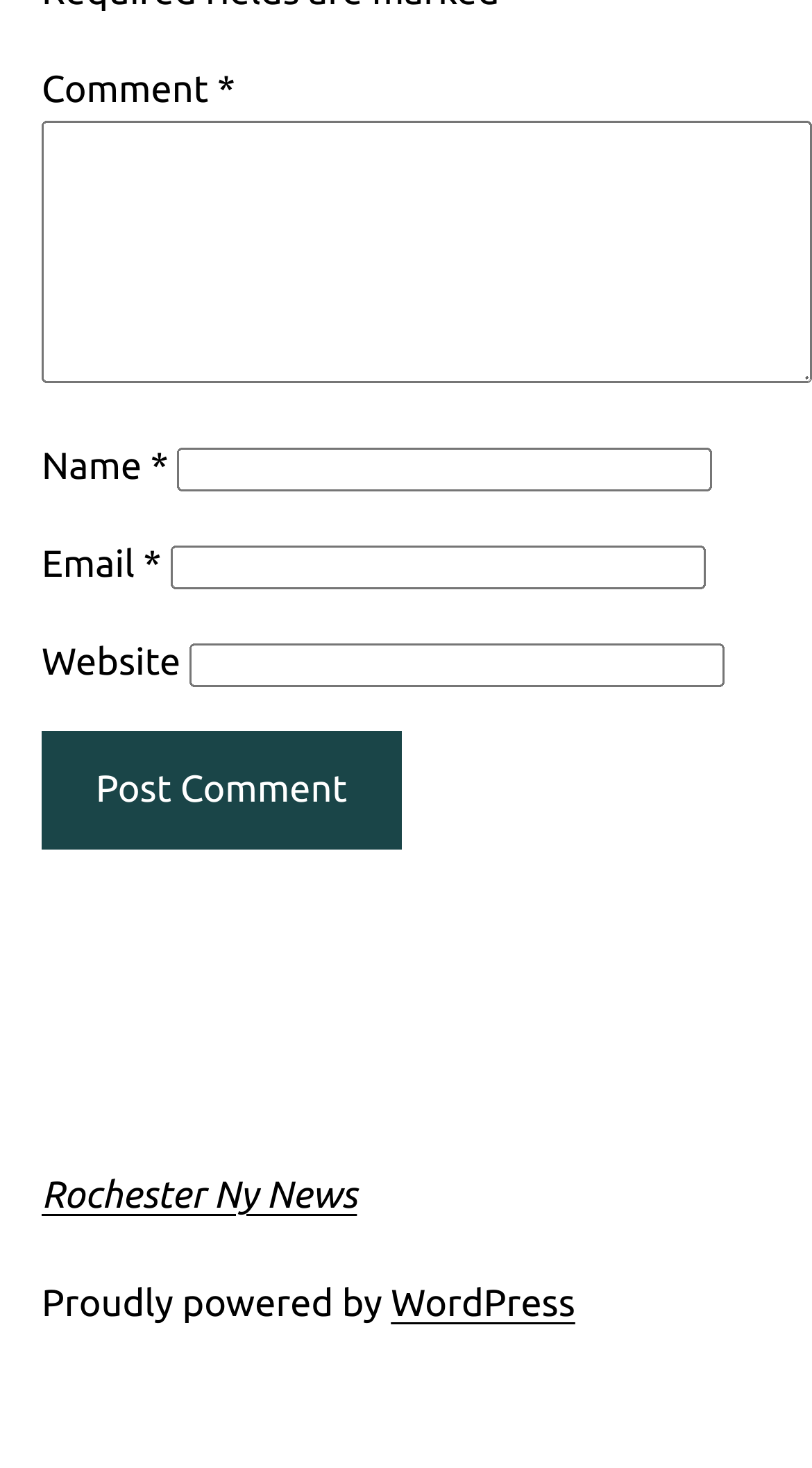Using the element description: "parent_node: Name * name="author"", determine the bounding box coordinates for the specified UI element. The coordinates should be four float numbers between 0 and 1, [left, top, right, bottom].

[0.218, 0.306, 0.877, 0.335]